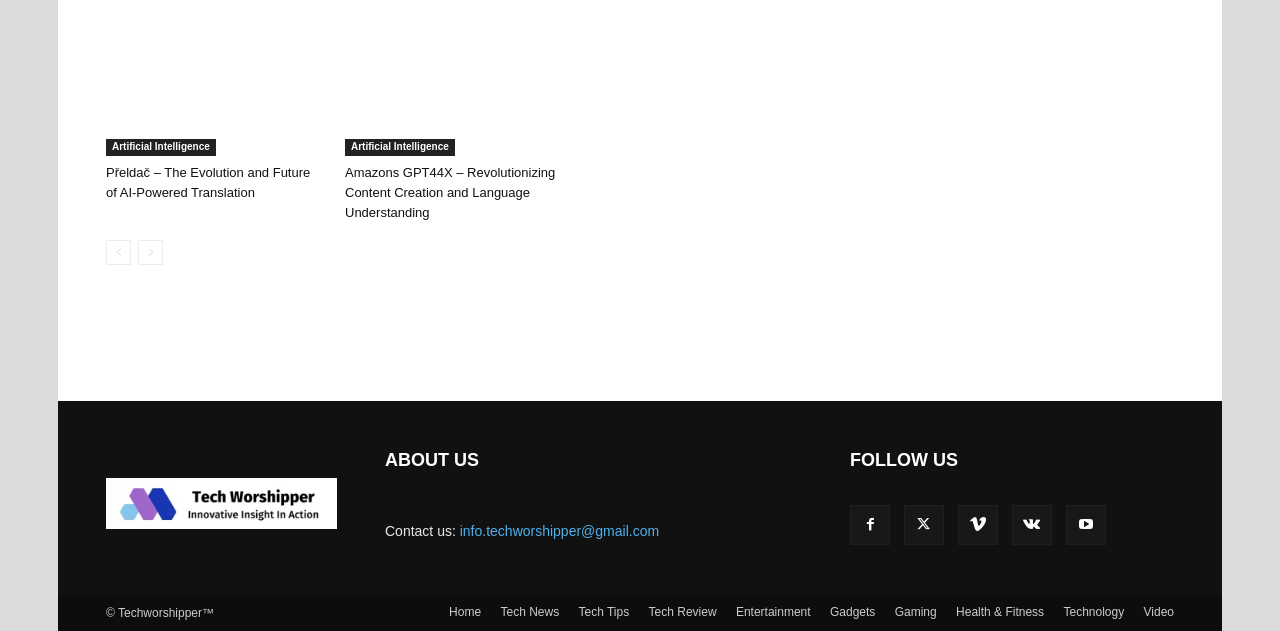Can you identify the bounding box coordinates of the clickable region needed to carry out this instruction: 'View latest news'? The coordinates should be four float numbers within the range of 0 to 1, stated as [left, top, right, bottom].

None